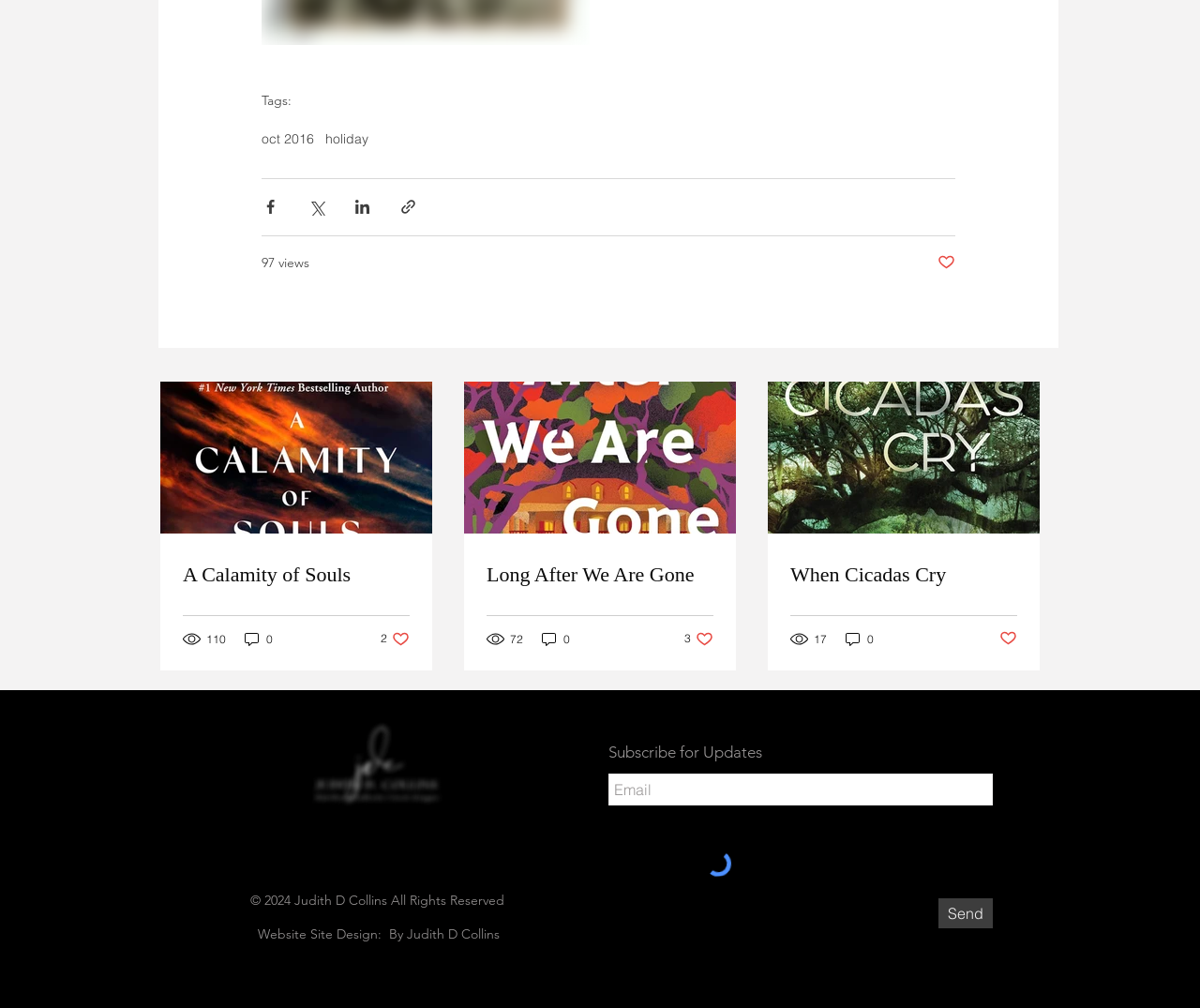How many posts are listed?
Based on the screenshot, answer the question with a single word or phrase.

3